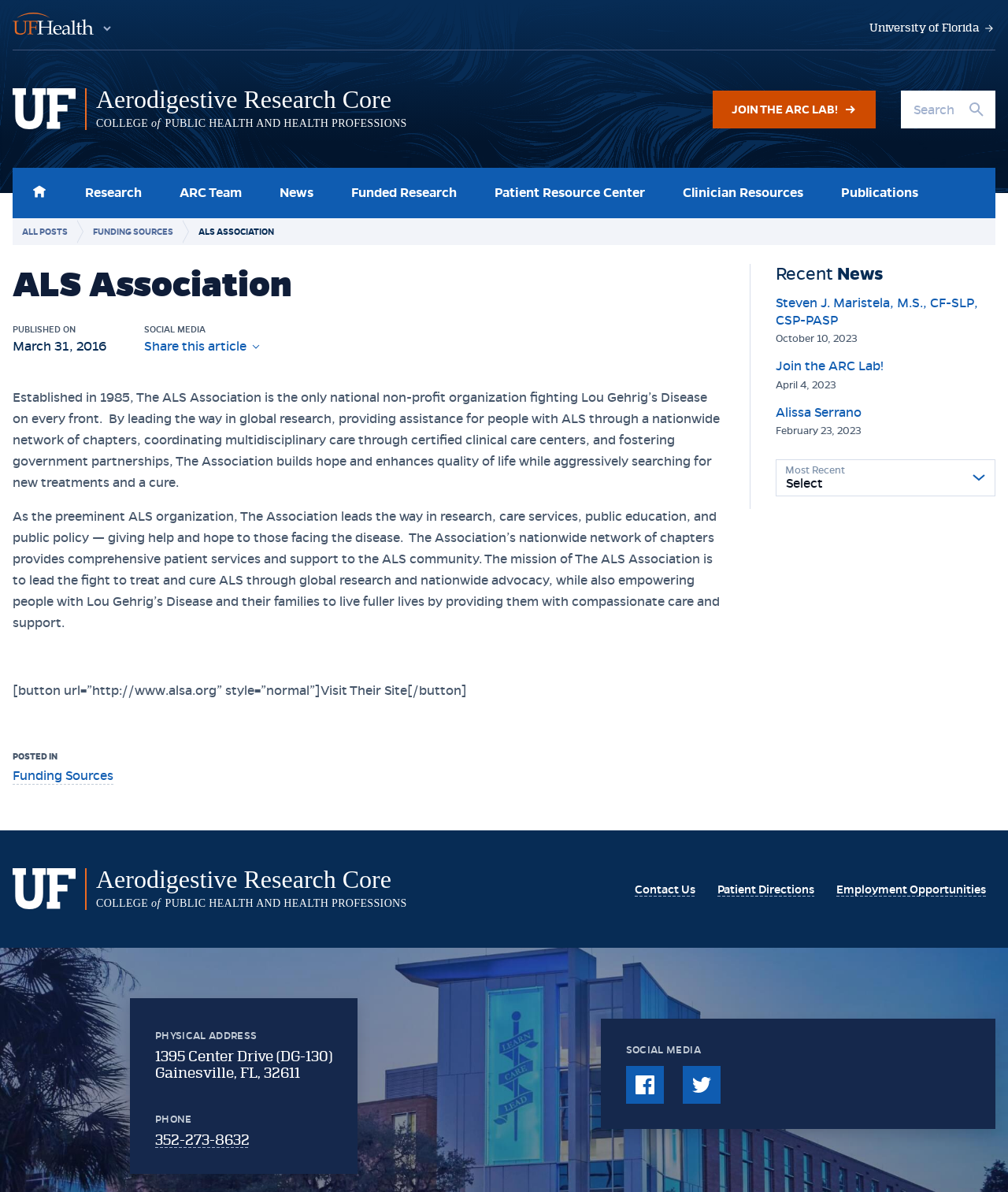Create an elaborate caption that covers all aspects of the webpage.

The webpage is about the ALS Association, a national non-profit organization fighting Lou Gehrig's Disease. At the top, there are several links, including "Skip to main content" and "Skip to main menu", followed by links to "UF Health" and "University of Florida". Below these links, there is a search bar with a textbox and a search button.

The main navigation menu is located on the left side of the page, with links to "Home", "Research", "ARC Team", "News", "Funded Research", "Patient Resource Center", "Clinician Resources", and "Publications". 

The main content area is divided into three sections. The first section has a heading "ALS Association" and provides information about the organization, including its mission and services. There is also a button to visit their site.

The second section is a list of recent news articles, with links to each article and the date they were published. The most recent article is at the top of the list.

The third section is a complementary section, which includes a list of utility links, such as "Contact Us", "Patient Directions", and "Employment Opportunities". There is also a description list with the physical address, phone number, and social media links of the organization.

Throughout the page, there are several images, including a logo and social media icons. The overall layout is organized and easy to navigate, with clear headings and concise text.